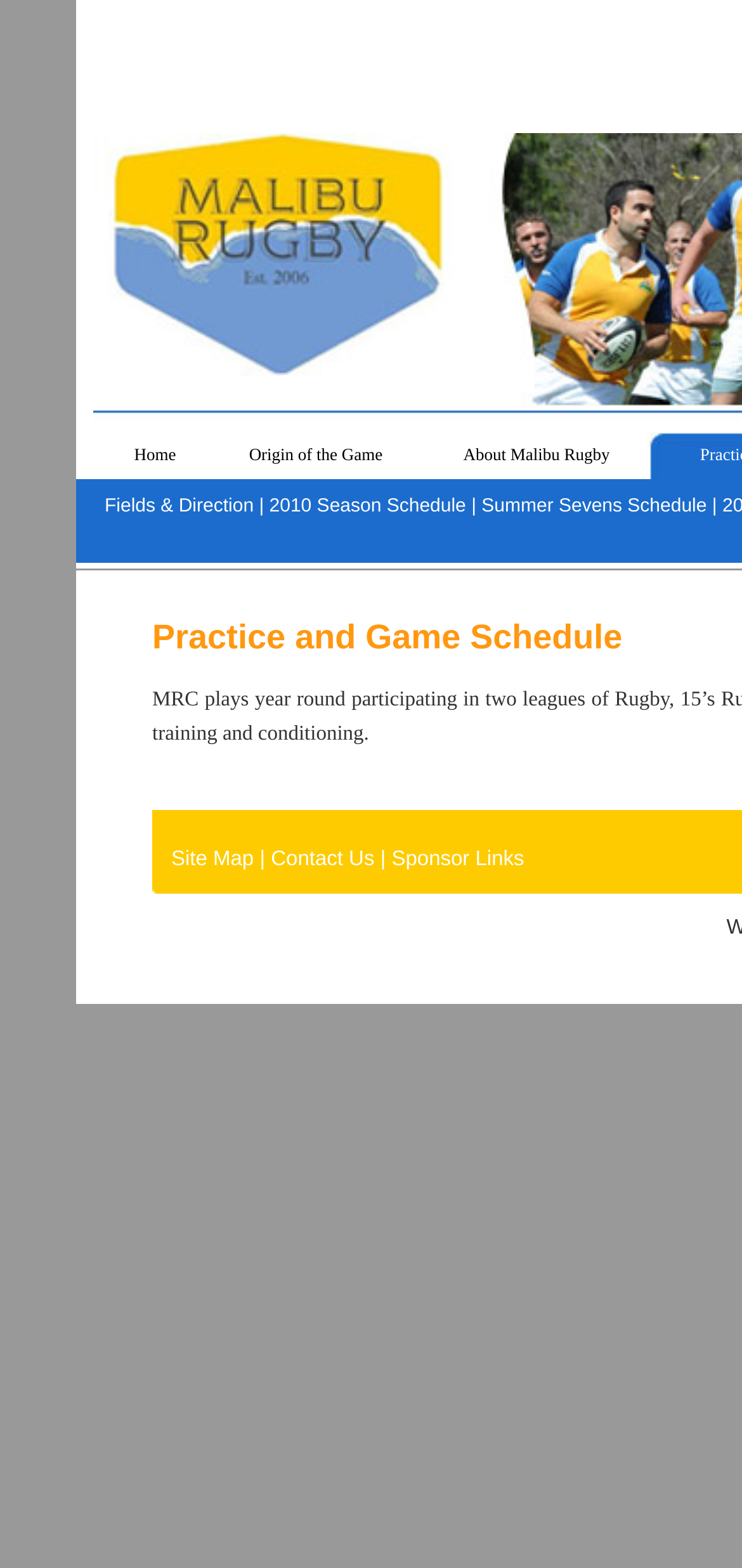Can you determine the bounding box coordinates of the area that needs to be clicked to fulfill the following instruction: "go to home page"?

[0.181, 0.284, 0.237, 0.296]